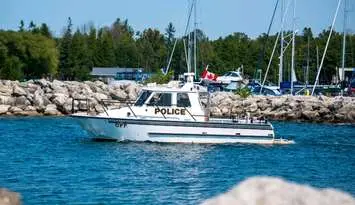What is the purpose of the vessel?
Provide an in-depth and detailed answer to the question.

The caption states that the scene captures the marine unit's role in patrolling and ensuring safety on the water, particularly in areas frequented by boaters and water sports enthusiasts, which implies that the purpose of the vessel is to patrol and ensure safety.